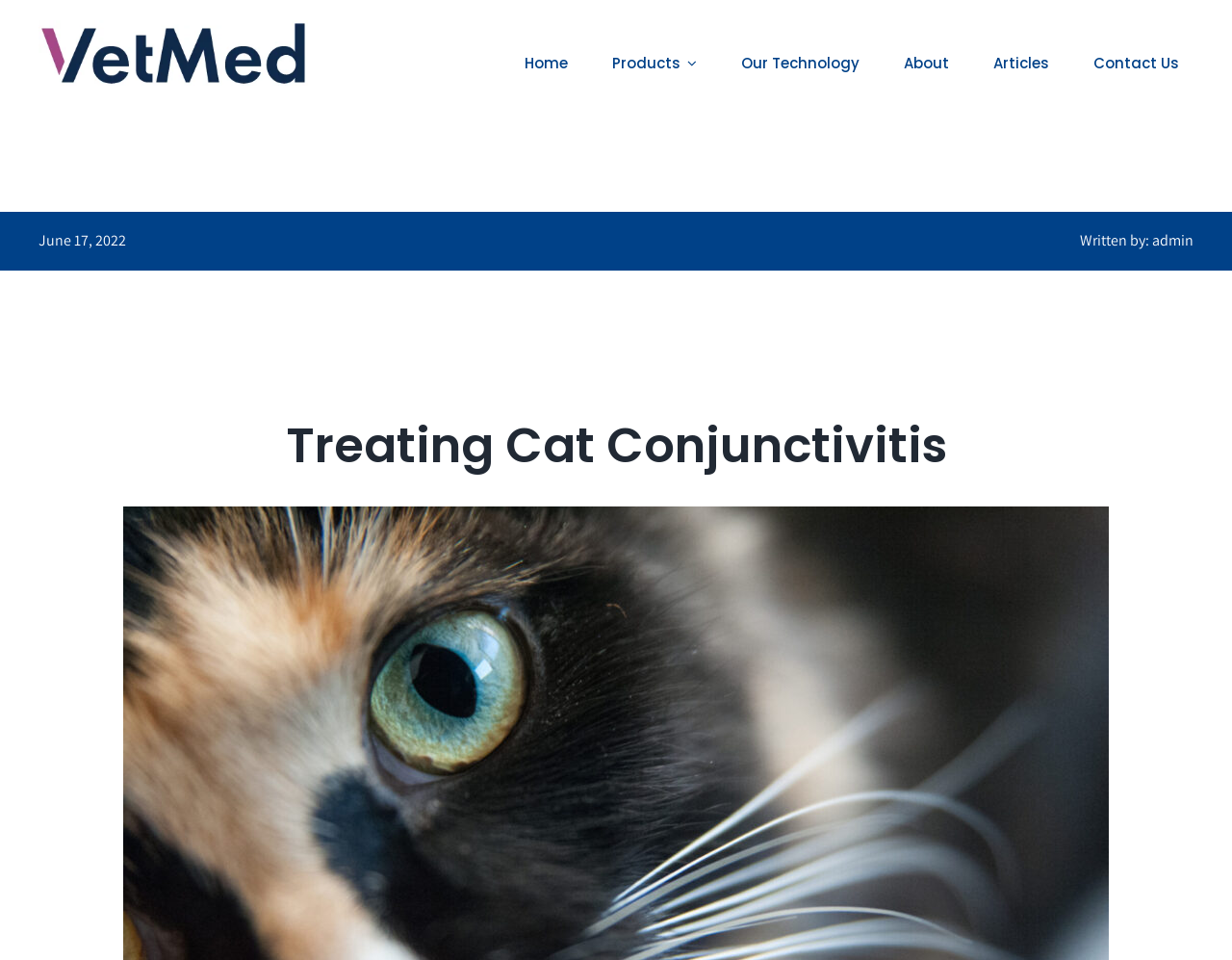What is the logo of this website?
Carefully analyze the image and provide a detailed answer to the question.

I found the logo of the website by looking at the image element located at the top left of the webpage, which is described as 'VetMedX Animal Wellness Logo'.